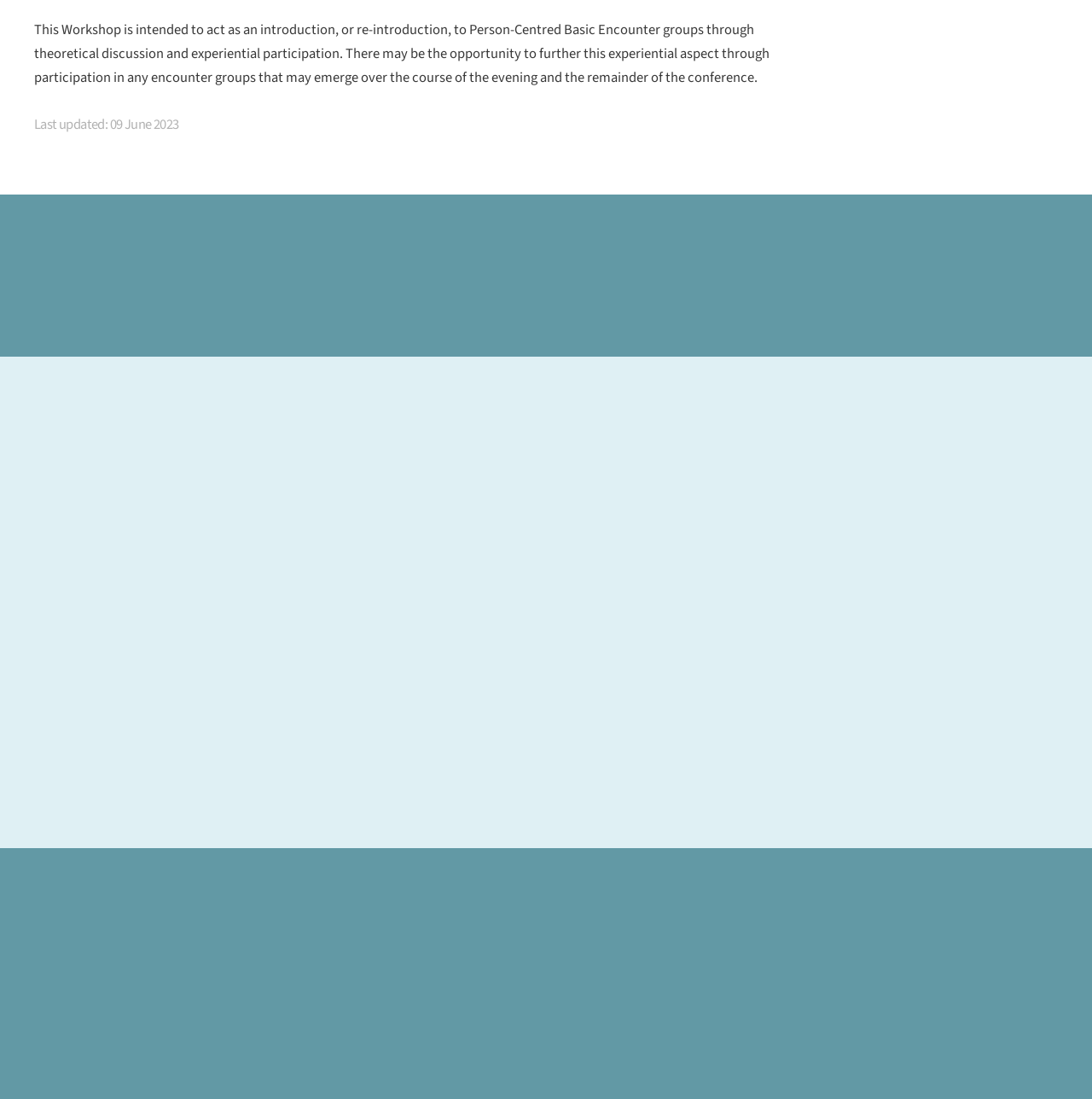From the image, can you give a detailed response to the question below:
What is the copyright year of the webpage?

The copyright year can be found at the bottom of the webpage, which states '© The Person-Centred Association, 2020'.